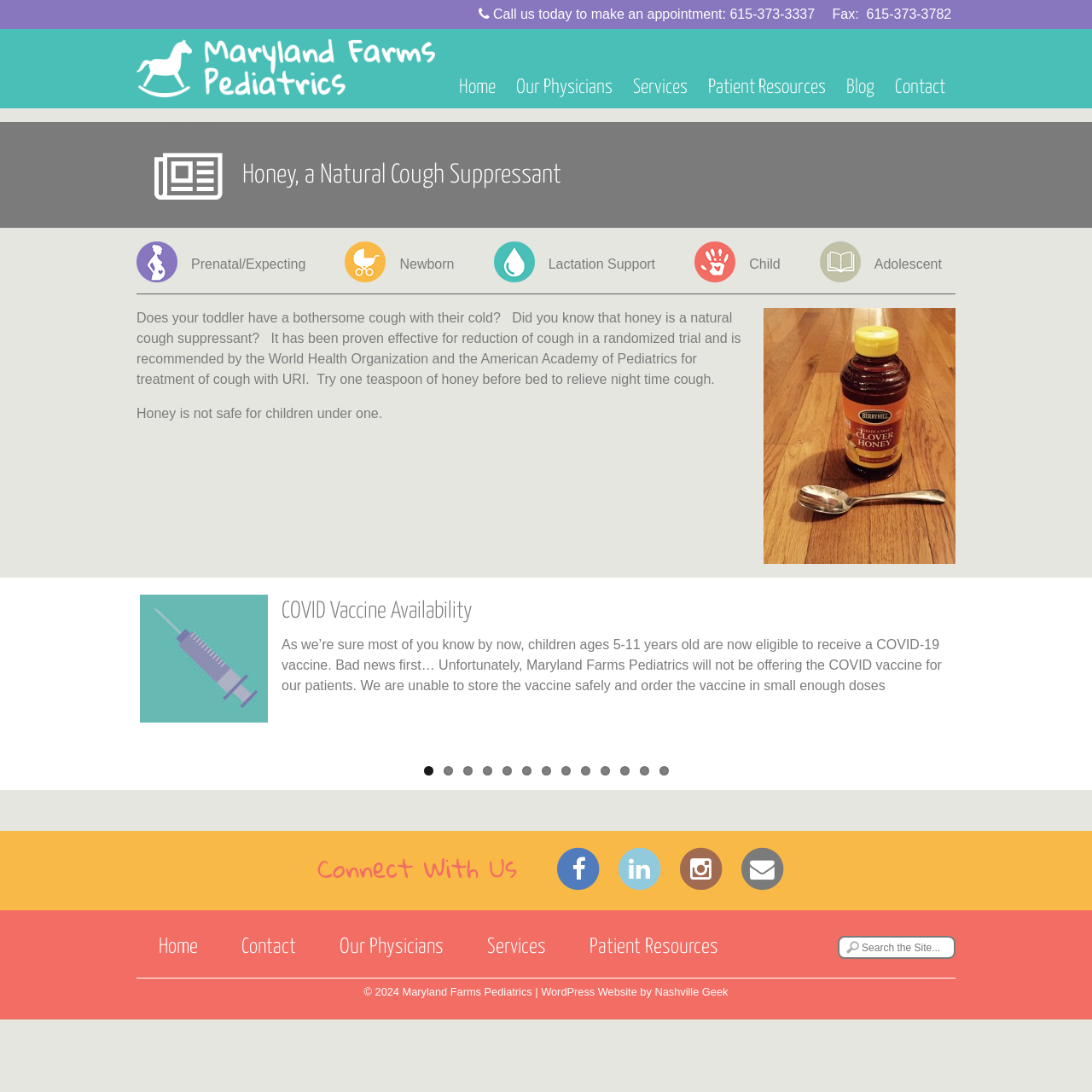What is the purpose of the telehealth visits offered by Maryland Farms Pediatrics?
Based on the screenshot, give a detailed explanation to answer the question.

The webpage states that Maryland Farms Pediatrics is offering telehealth visits to reduce the need for in-office visits during the difficult time of social isolation and quarantine.